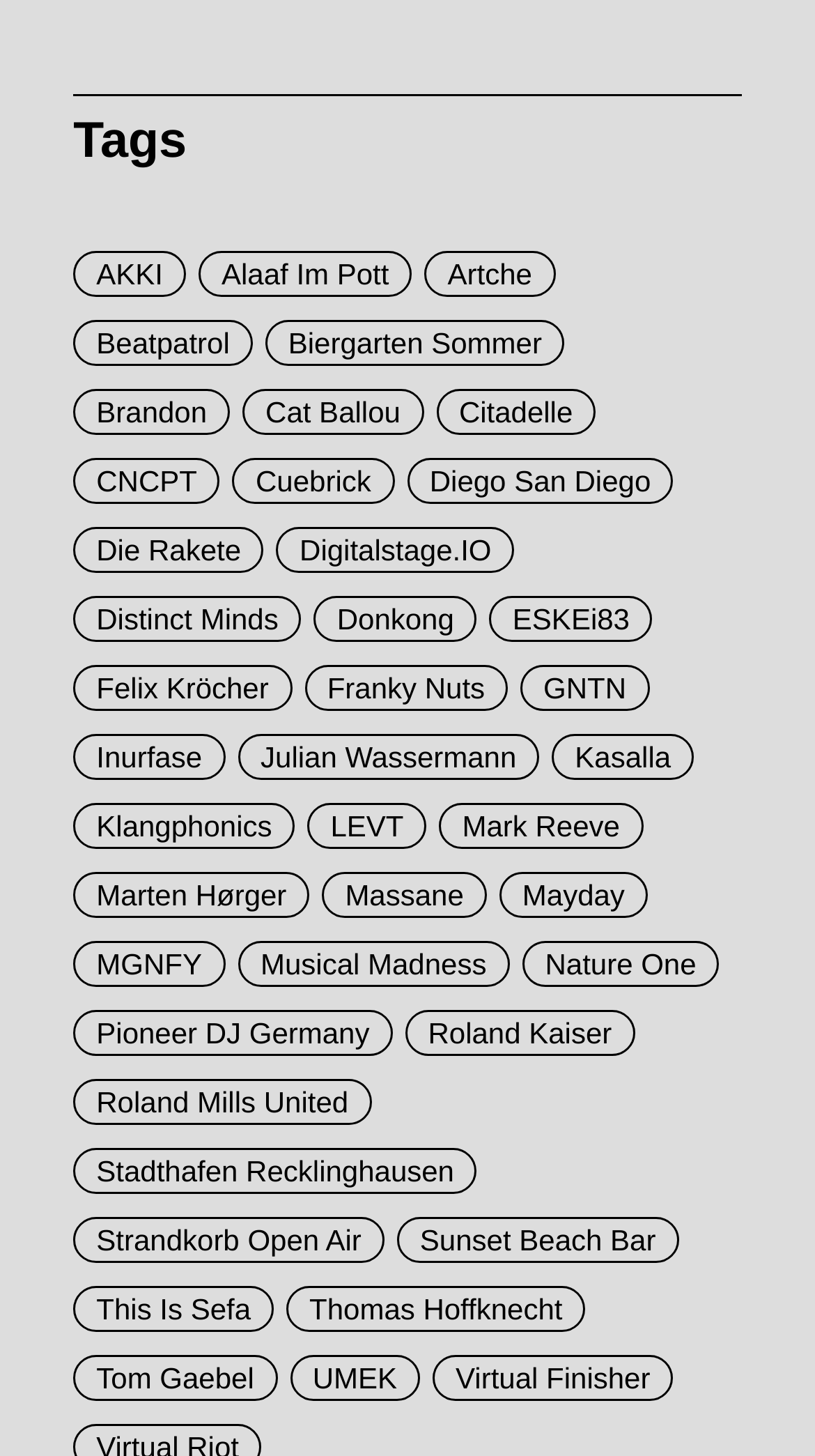Please reply with a single word or brief phrase to the question: 
What is the category of the webpage?

Tags